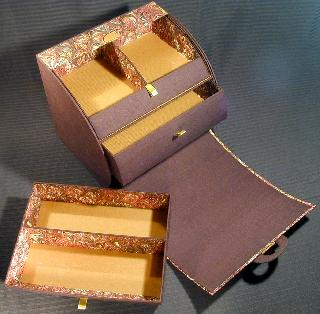What is the purpose of the chest of drawers?
Please provide a detailed and thorough answer to the question.

The caption highlights the chest's functionality, stating that it is ideal for organizing small items, and its design is both harmonious and practical, making it a stylish and useful piece of furniture.